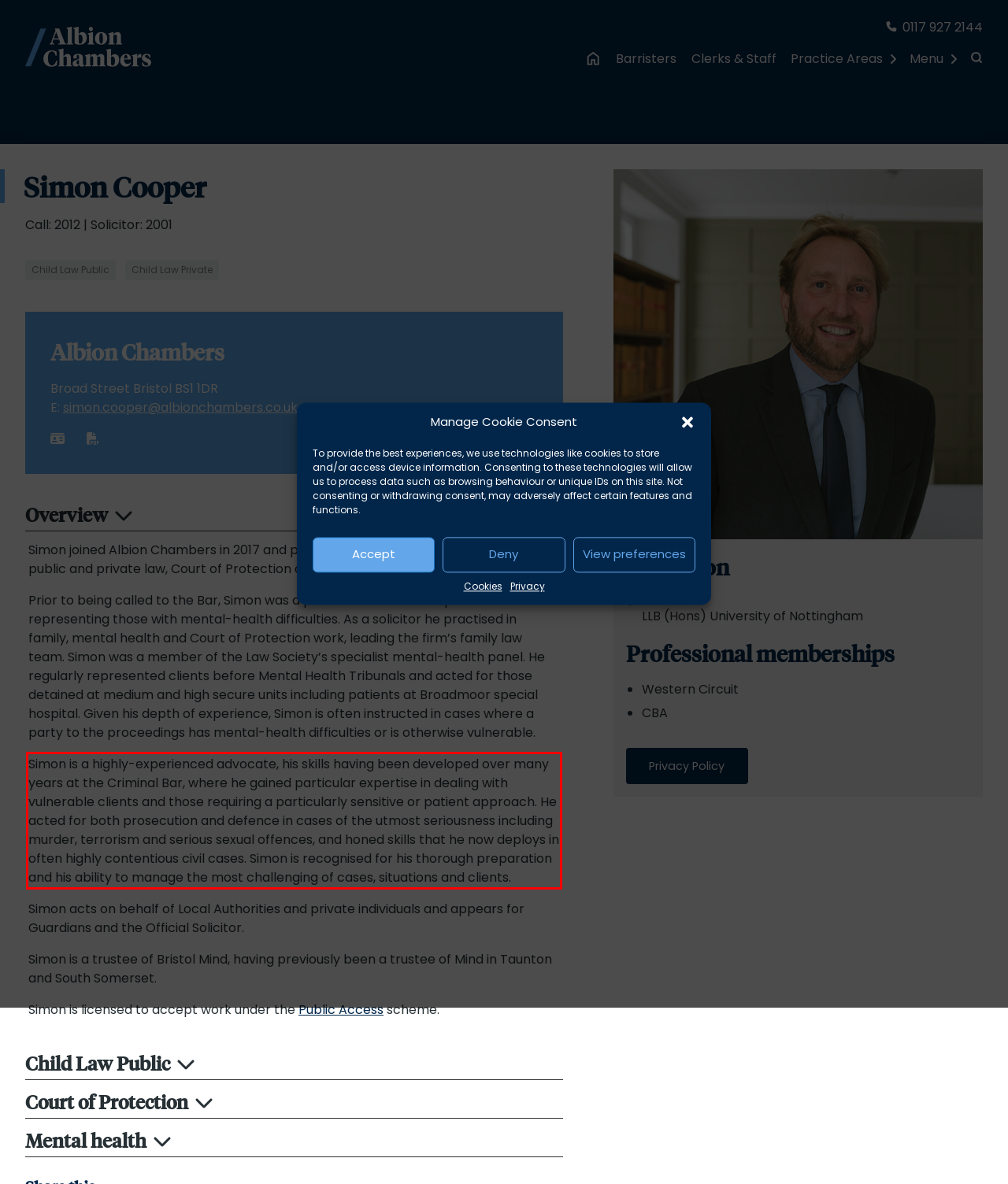Review the webpage screenshot provided, and perform OCR to extract the text from the red bounding box.

Simon is a highly-experienced advocate, his skills having been developed over many years at the Criminal Bar, where he gained particular expertise in dealing with vulnerable clients and those requiring a particularly sensitive or patient approach. He acted for both prosecution and defence in cases of the utmost seriousness including murder, terrorism and serious sexual offences, and honed skills that he now deploys in often highly contentious civil cases. Simon is recognised for his thorough preparation and his ability to manage the most challenging of cases, situations and clients.